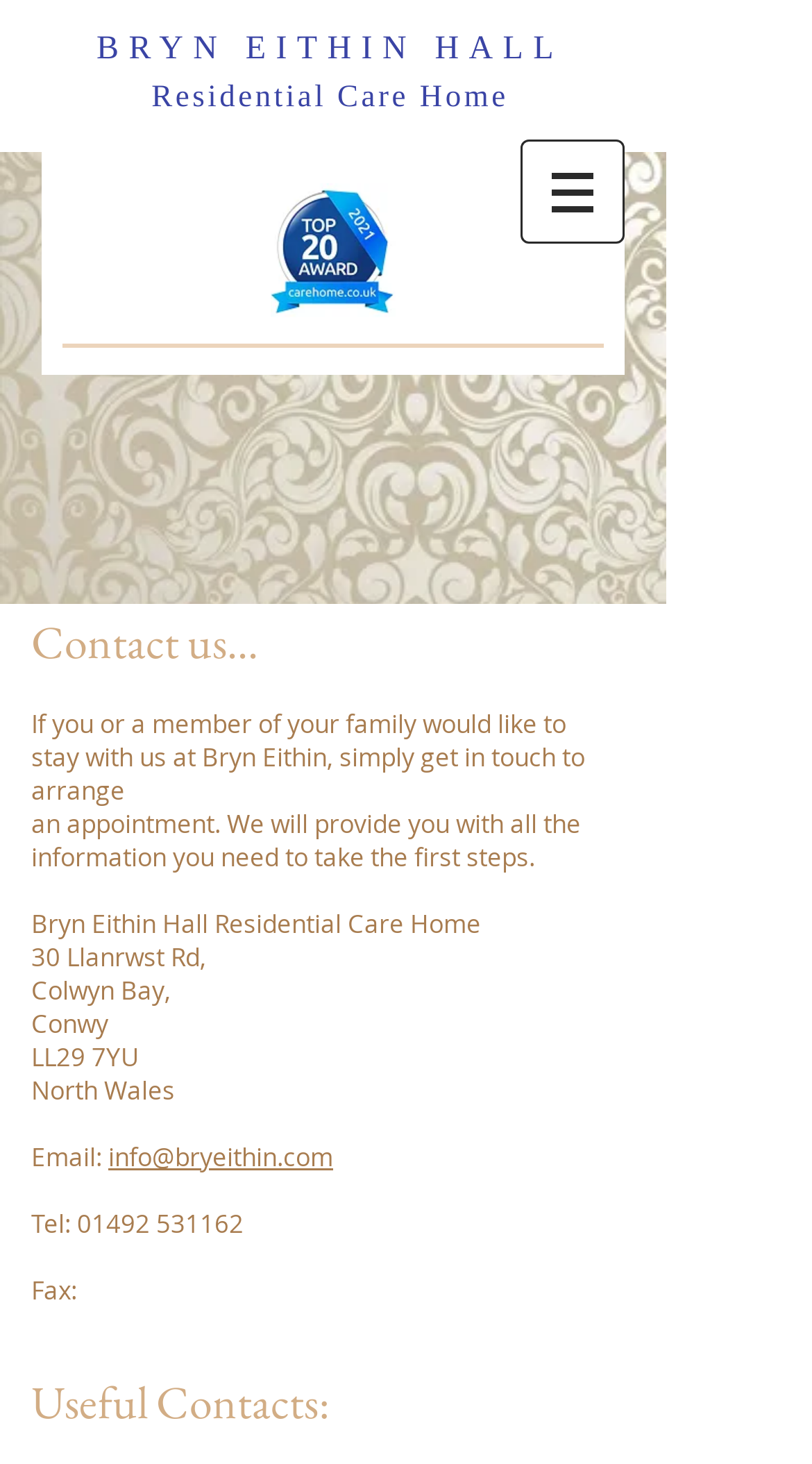Please specify the bounding box coordinates in the format (top-left x, top-left y, bottom-right x, bottom-right y), with all values as floating point numbers between 0 and 1. Identify the bounding box of the UI element described by: 01492 531162

[0.095, 0.824, 0.3, 0.846]